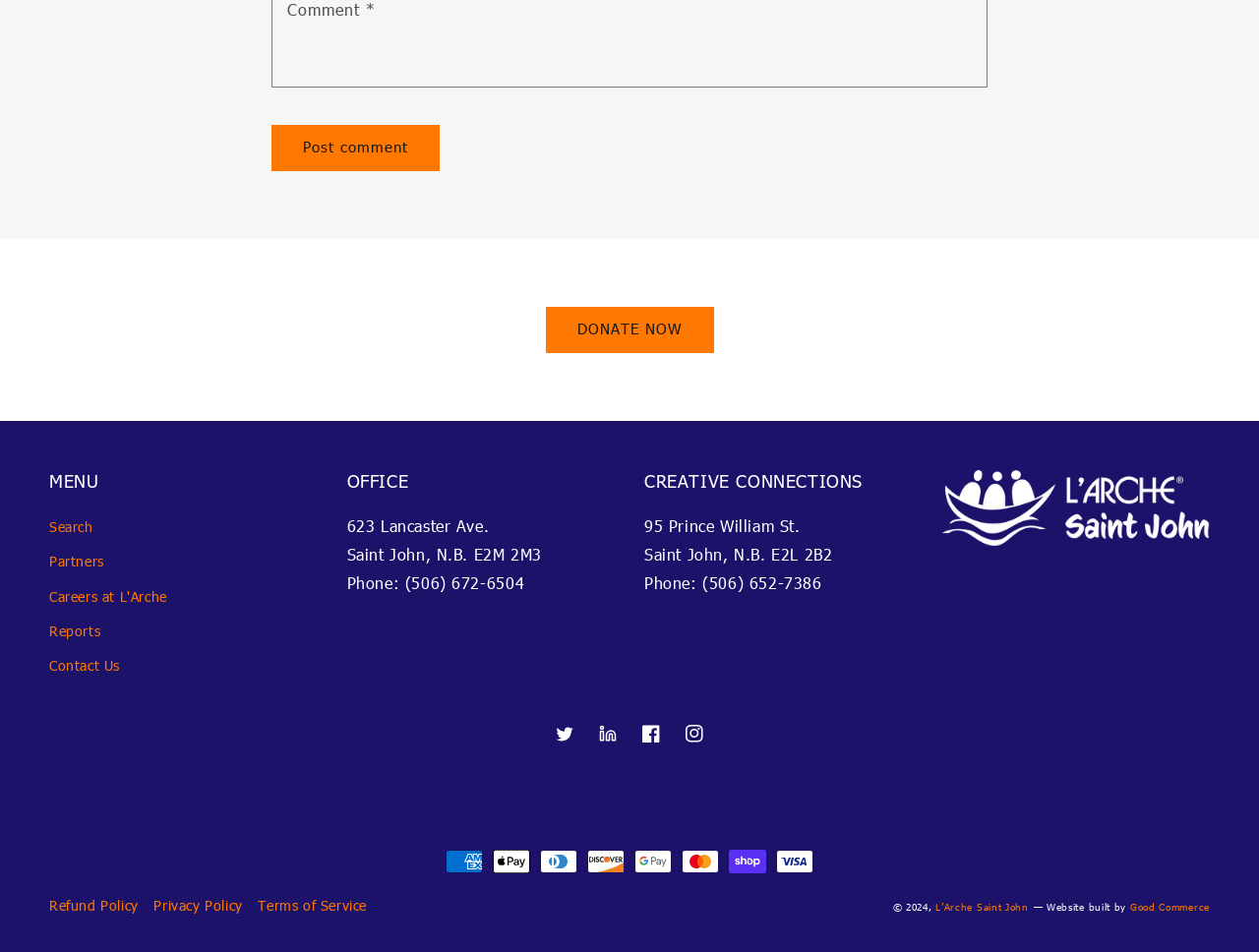Can you find the bounding box coordinates for the element that needs to be clicked to execute this instruction: "Click the 'Post comment' button"? The coordinates should be given as four float numbers between 0 and 1, i.e., [left, top, right, bottom].

[0.216, 0.132, 0.348, 0.178]